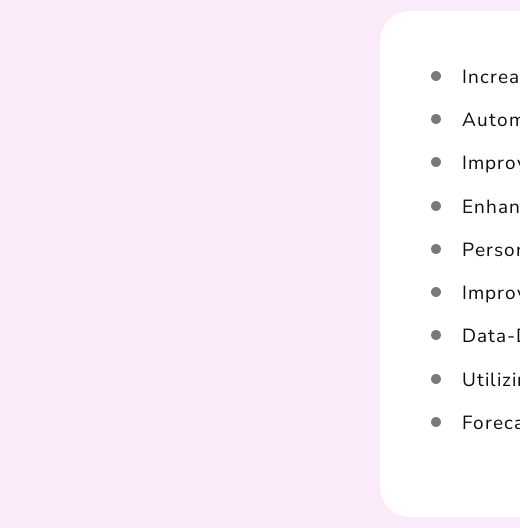What is the purpose of Sales Automation according to the image?
Please provide a comprehensive answer based on the contents of the image.

The caption states that the layout not only presents vital information but also serves as a visual tool for understanding how Sales Automation can transform sales strategies.